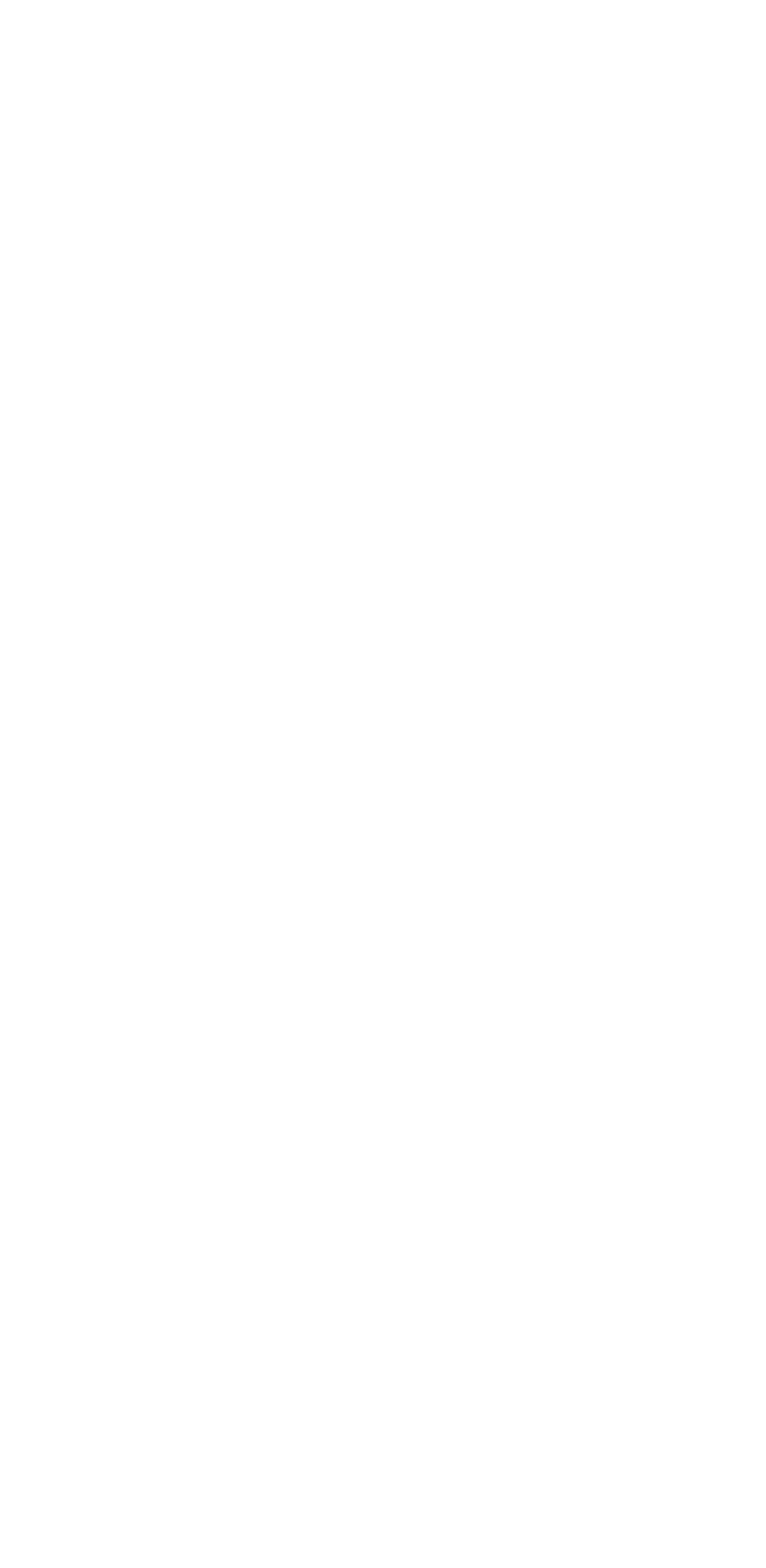Please specify the bounding box coordinates of the clickable section necessary to execute the following command: "Click on 欧米茄品质保修".

[0.158, 0.085, 0.493, 0.168]